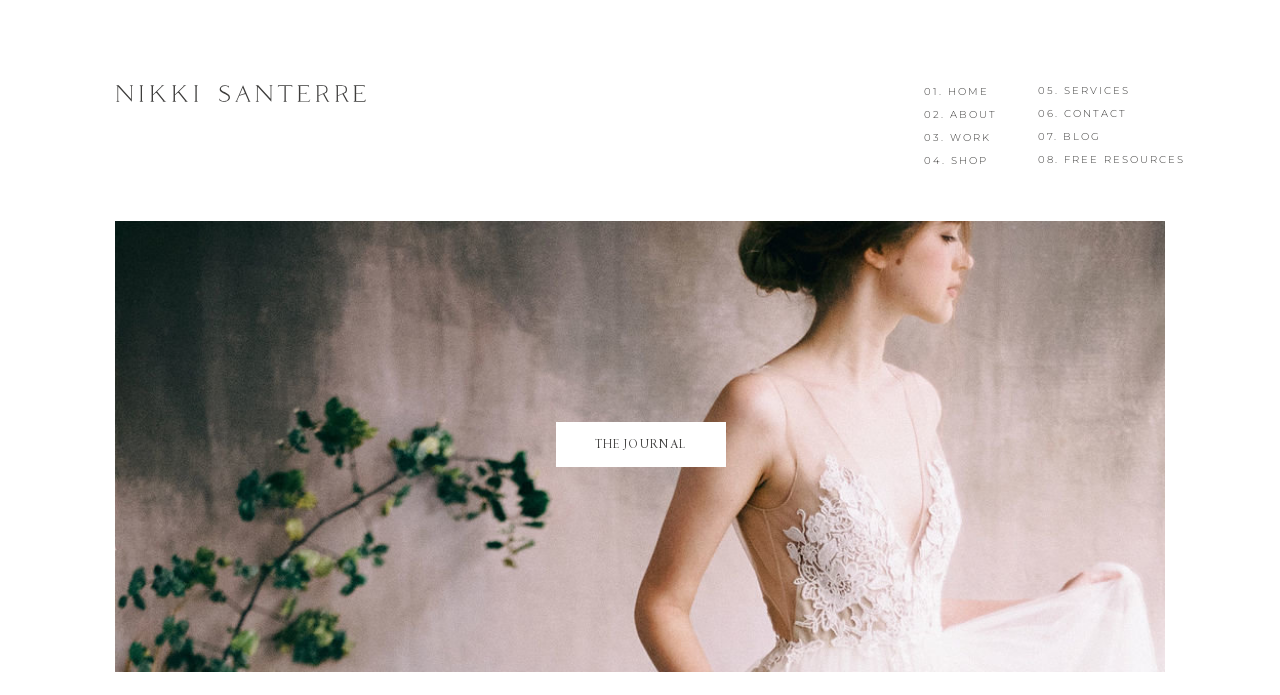Provide the bounding box coordinates for the area that should be clicked to complete the instruction: "read the journal".

[0.465, 0.632, 0.536, 0.65]